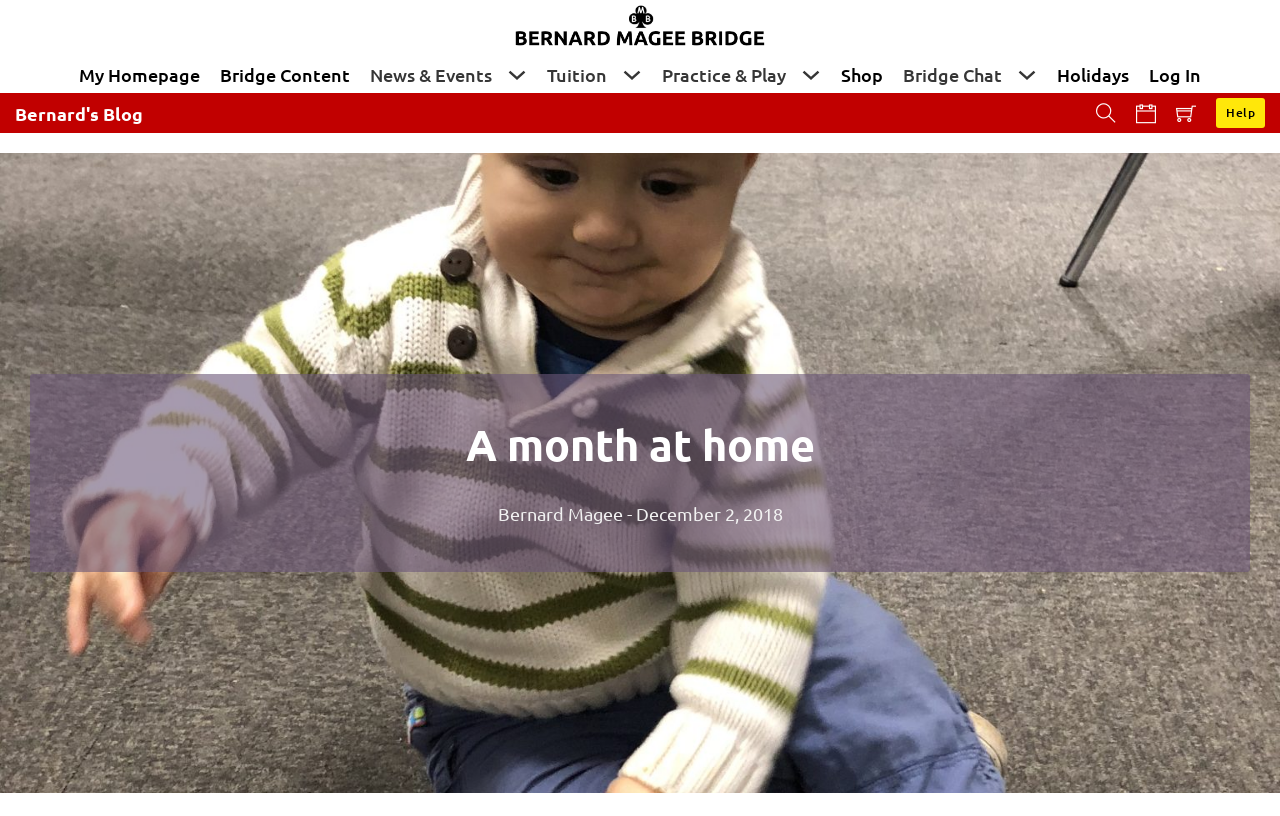Can you find and generate the webpage's heading?

A month at home